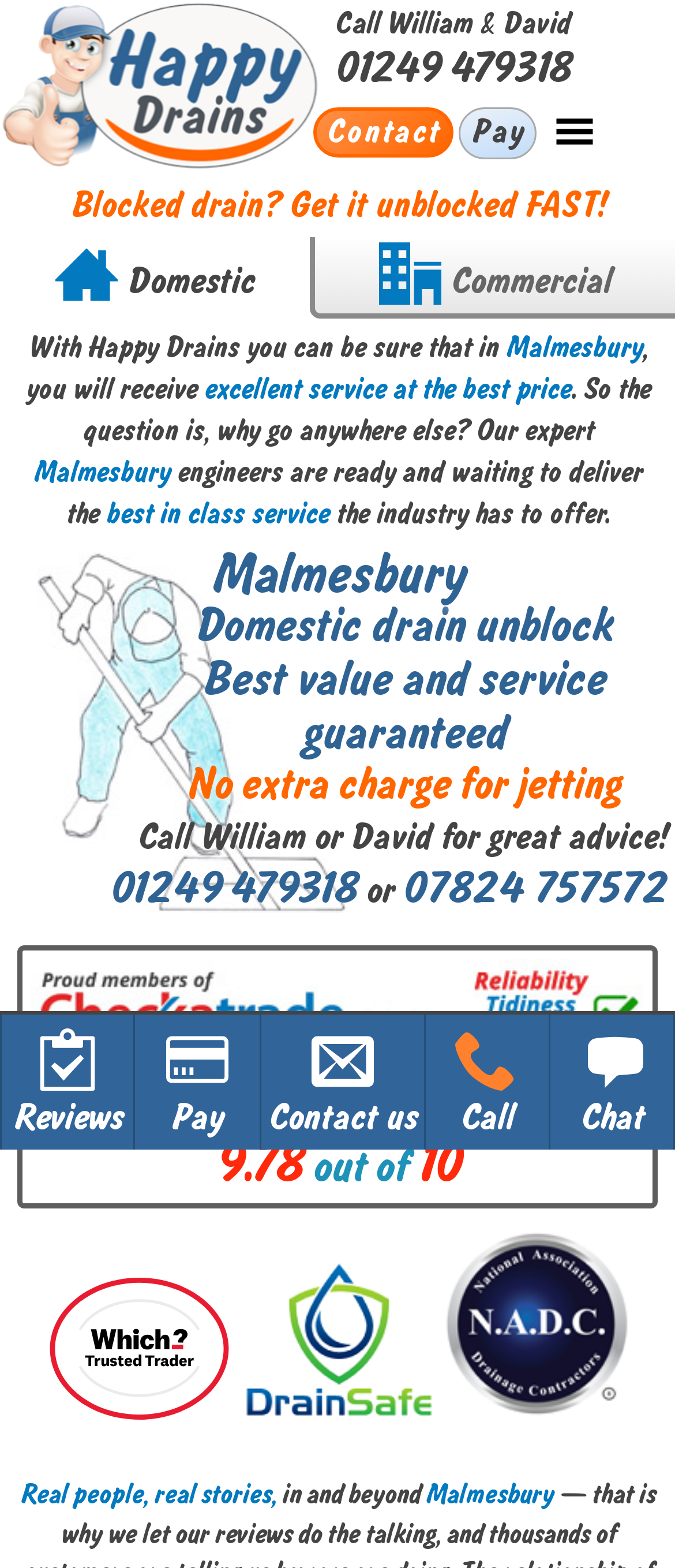Refer to the image and answer the question with as much detail as possible: What is the name of the association that Happy Drains is a part of?

I found the name of the association by looking at the section of the webpage that displays logos and certifications. The logo of the National Association of Drainage Contractors is located at [0.653, 0.783, 0.937, 0.906] and is one of the prominent logos on the page.